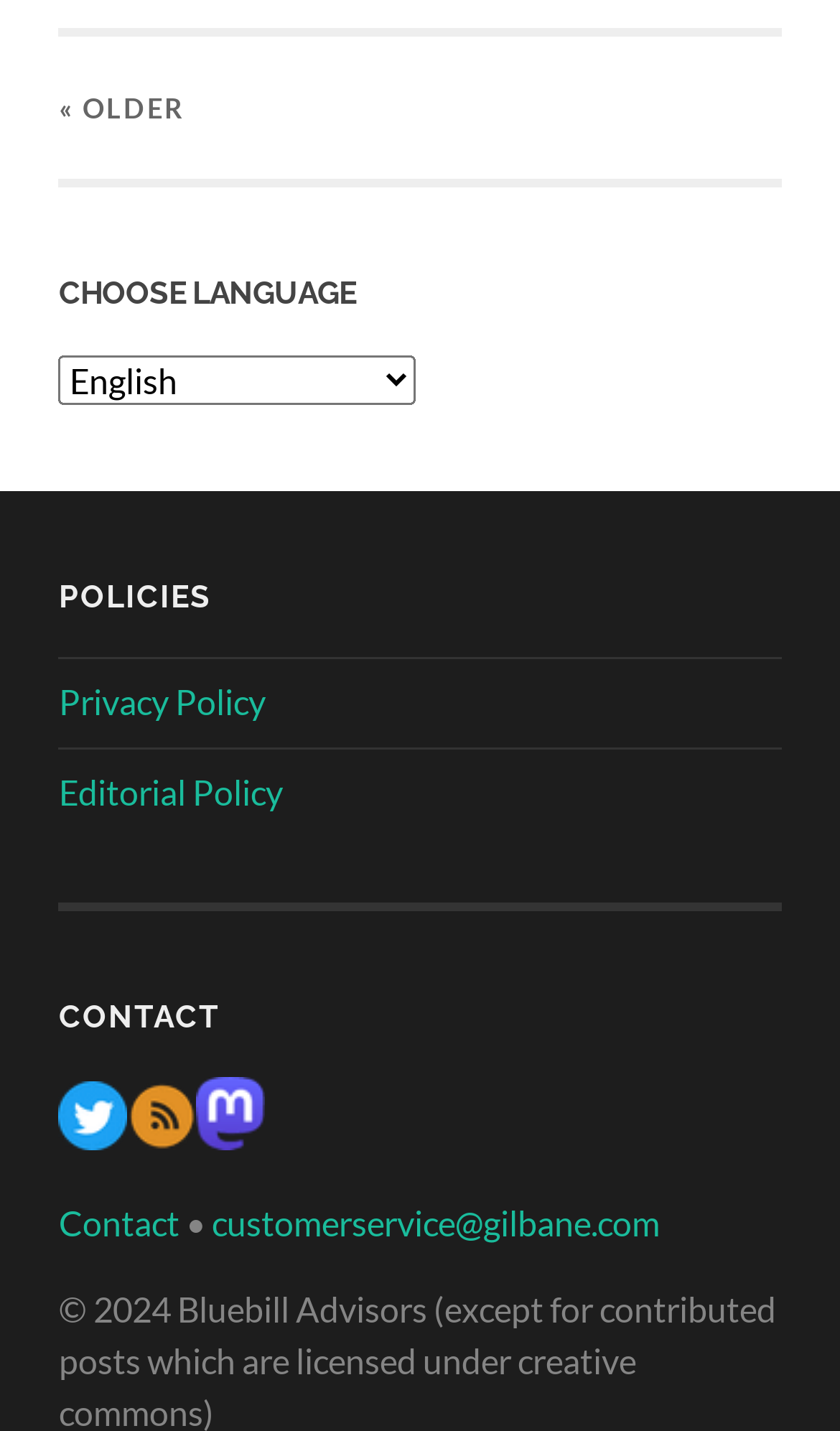Can you show the bounding box coordinates of the region to click on to complete the task described in the instruction: "View Privacy Policy"?

[0.07, 0.476, 0.316, 0.505]